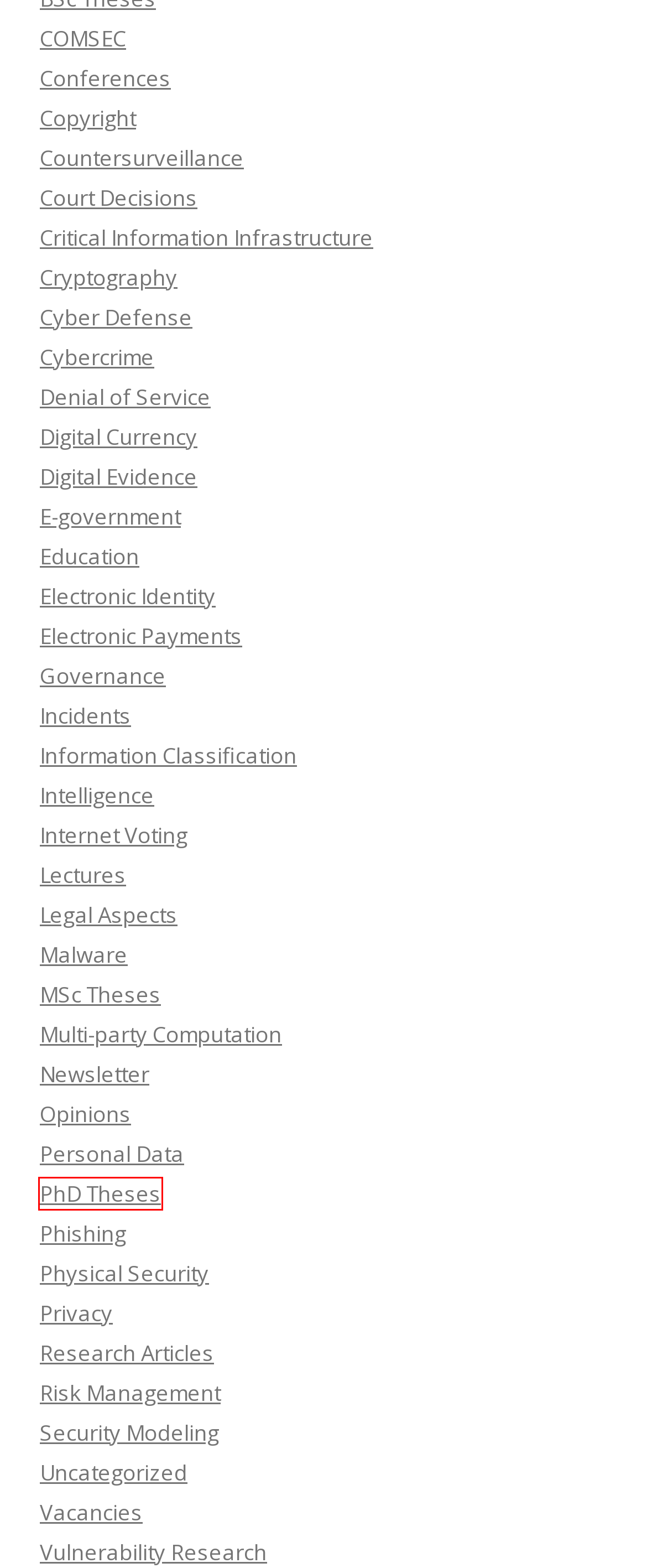Look at the screenshot of the webpage and find the element within the red bounding box. Choose the webpage description that best fits the new webpage that will appear after clicking the element. Here are the candidates:
A. PhD Theses | Estonian Cyber Security News Aggregator
B. Security Modeling | Estonian Cyber Security News Aggregator
C. Uncategorized | Estonian Cyber Security News Aggregator
D. Research Articles | Estonian Cyber Security News Aggregator
E. COMSEC | Estonian Cyber Security News Aggregator
F. Cyber Defense | Estonian Cyber Security News Aggregator
G. Newsletter | Estonian Cyber Security News Aggregator
H. Legal Aspects | Estonian Cyber Security News Aggregator

A